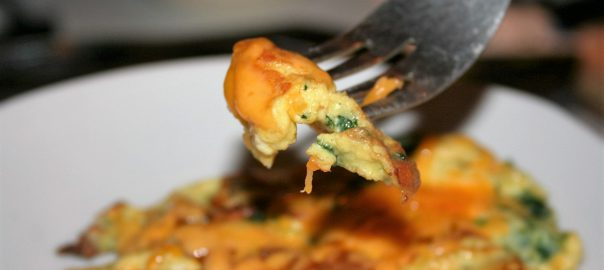Give an in-depth description of what is happening in the image.

This image showcases a delicious serving of a spinach omelet, with a golden-brown crust and melting cheese on top. A fork, poised to take a bite, features a generous portion of the fluffy omelet, highlighting its cheesy, savory goodness. The vibrant greens of spinach add a fresh touch, indicating a healthy twist on a classic dish. The white plate sets a simple, elegant backdrop, drawing attention to the omelet's appeal. This dish is not only visually enticing but also reflects the versatility of eggs, perfect for customizations based on personal preferences or what ingredients are on hand. It captures the essence of a satisfying breakfast or brunch option, embodying comfort and nourishment.